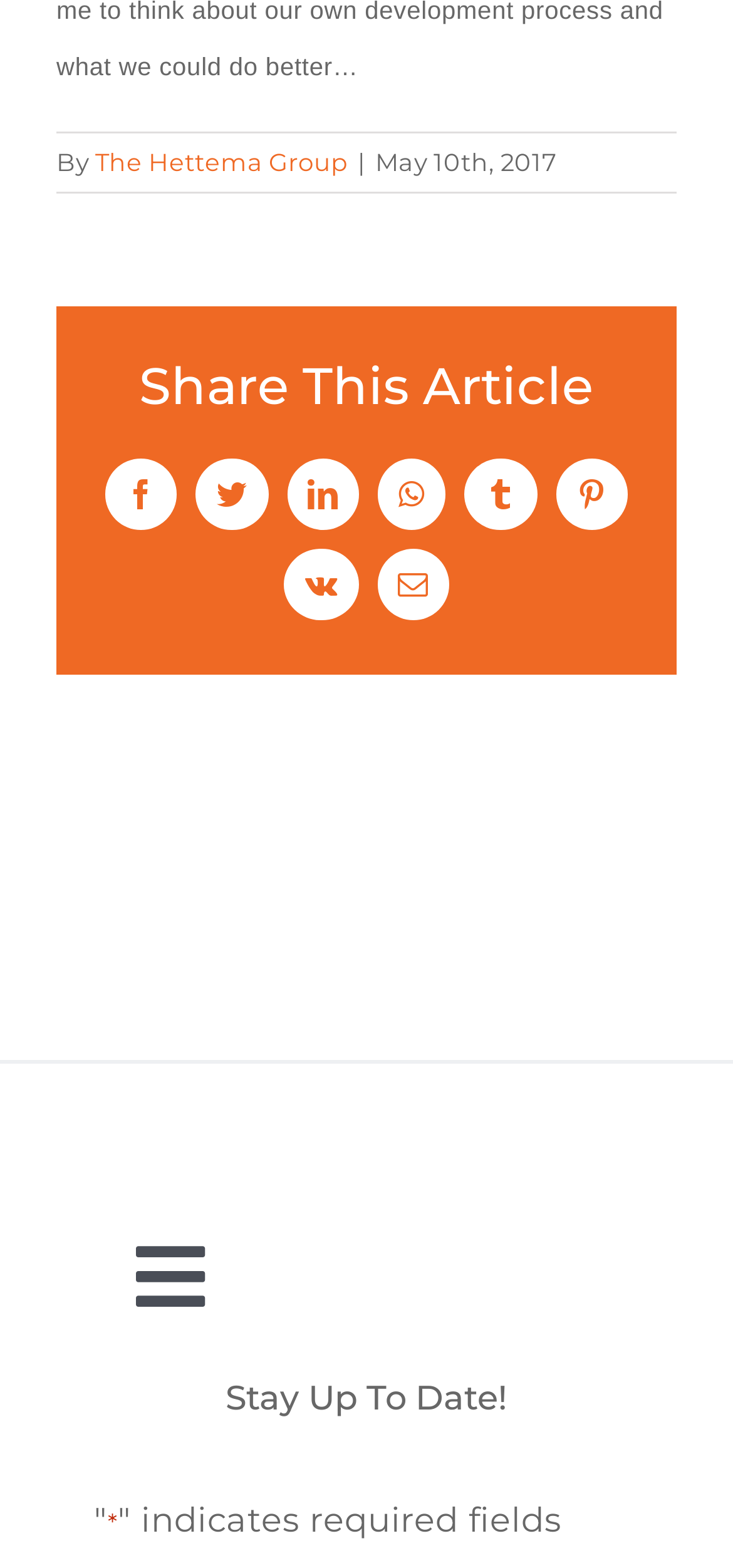Given the content of the image, can you provide a detailed answer to the question?
What is the date of the article?

I found the date of the article by looking at the top section of the webpage, where it says 'By The Hettema Group | May 10th, 2017'. This indicates that the article was published on May 10th, 2017.